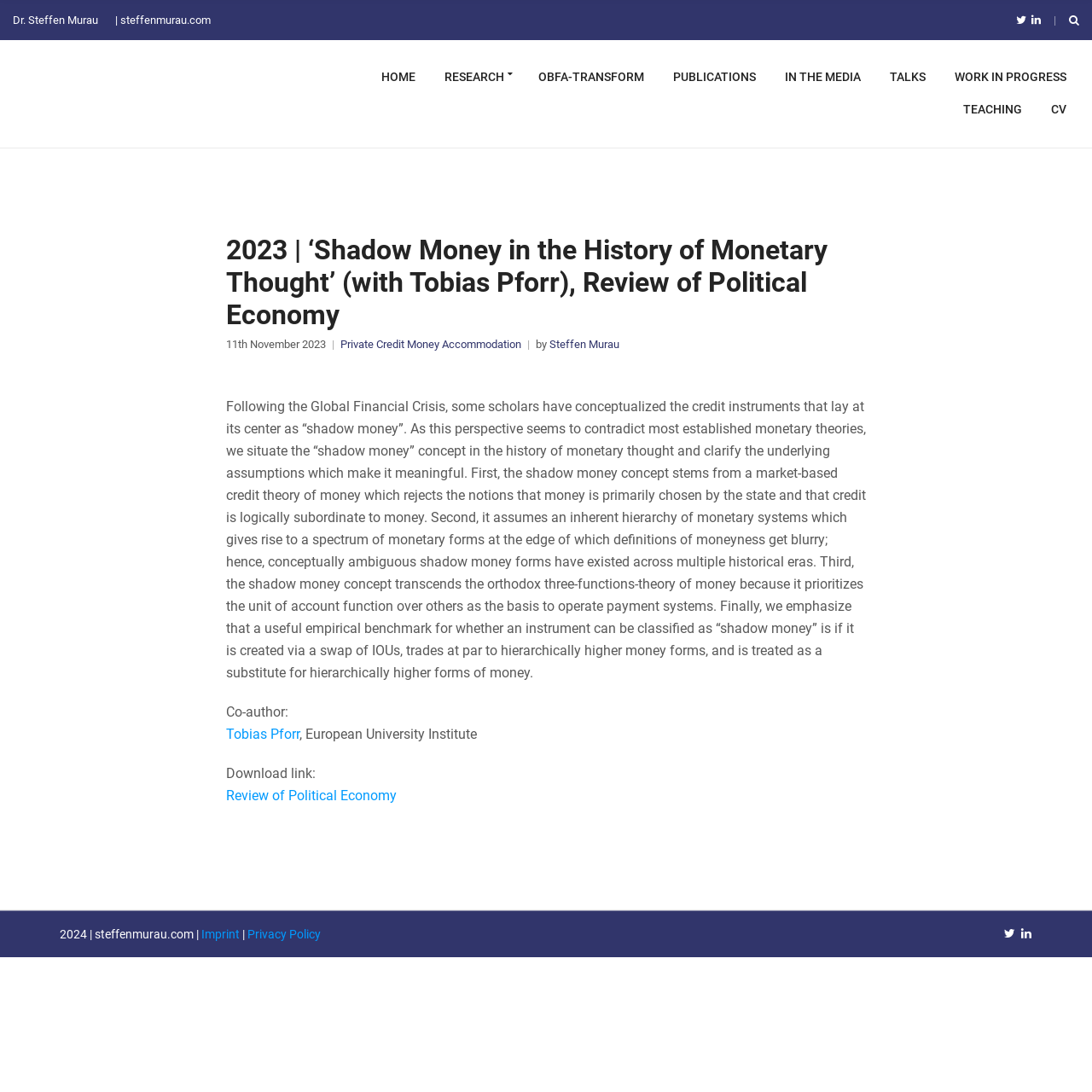Find the bounding box coordinates of the element I should click to carry out the following instruction: "Click on Nisarg".

None